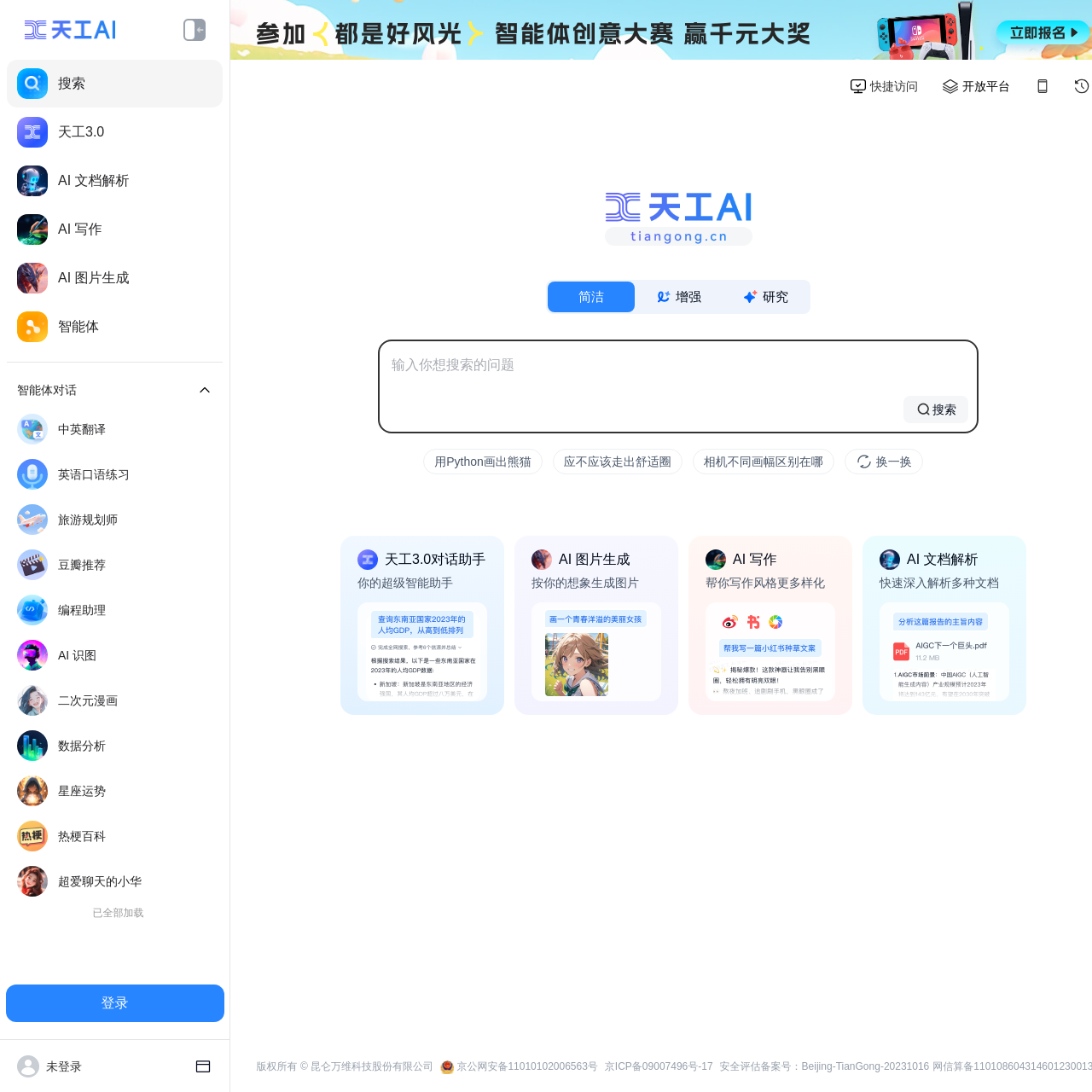What is the name of the AI assistant?
Based on the screenshot, give a detailed explanation to answer the question.

The name of the AI assistant is located at the top of the webpage, in the root element, and is written as '天工AI—搜索、聊天、写作、速读、画画的全能AI助手'.